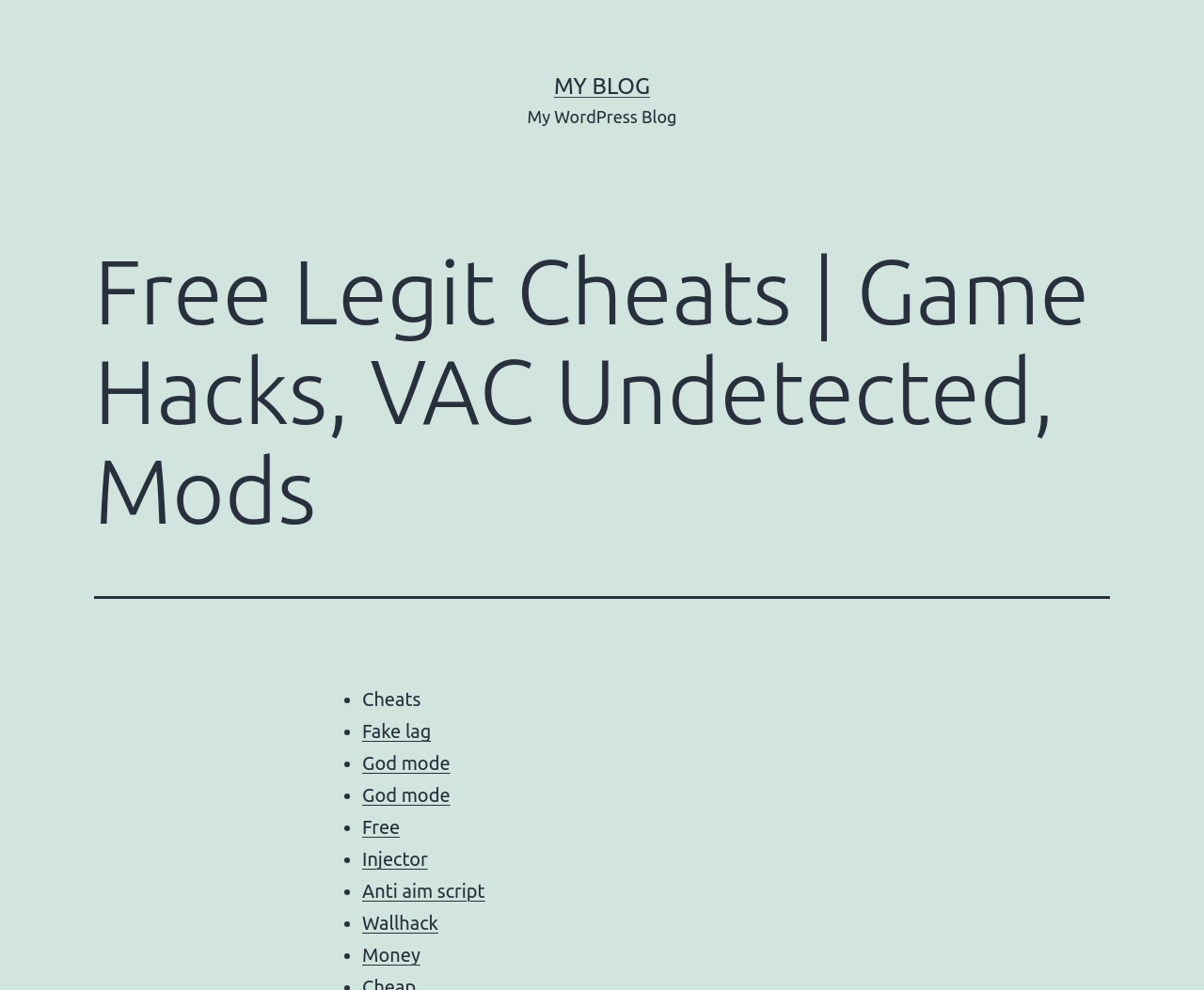Identify the text that serves as the heading for the webpage and generate it.

Free Legit Cheats | Game Hacks, VAC Undetected, Mods